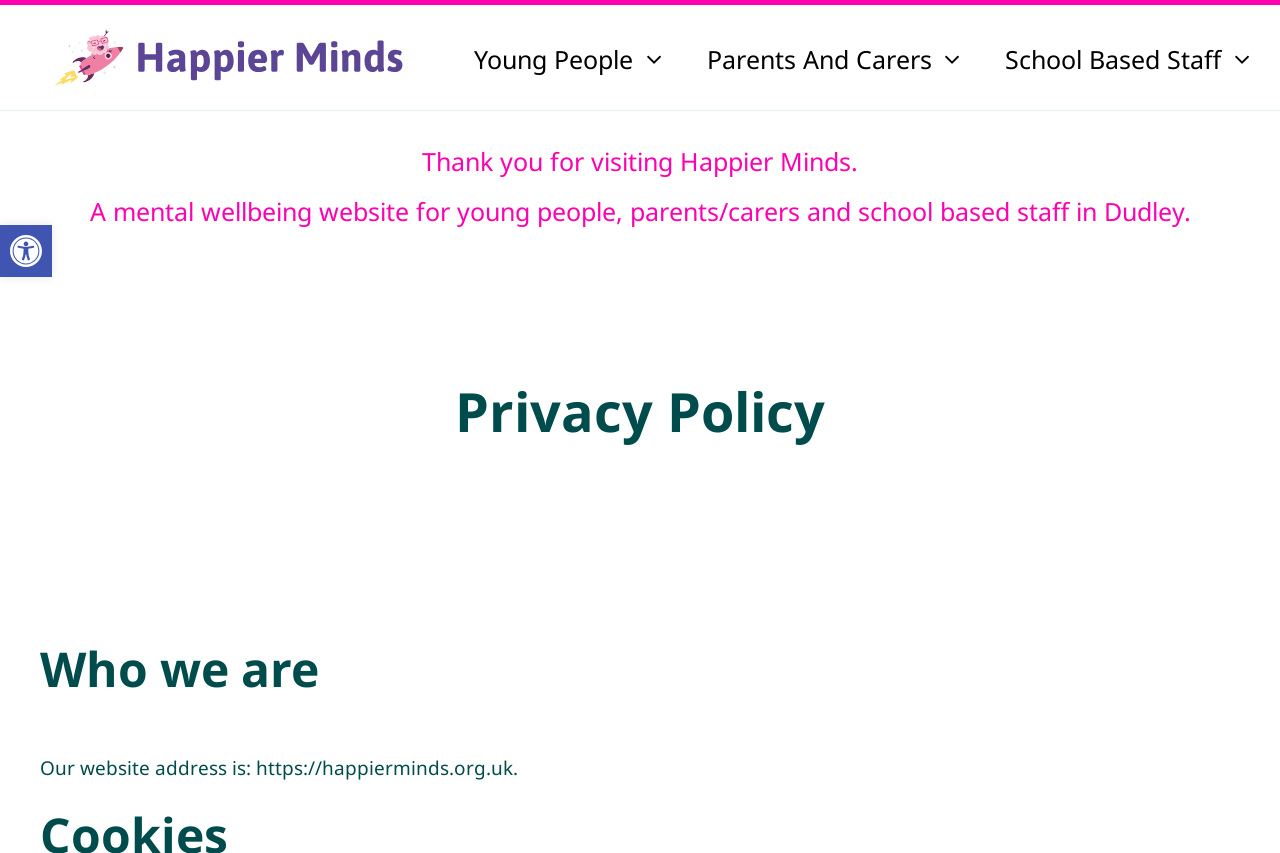What is the logo of Happier Minds?
Please provide a detailed and thorough answer to the question.

Based on the image description 'Happier Minds Logo - The Happier Minds brain character riding on a rocket', I can infer that the logo of Happier Minds is a brain character riding on a rocket.